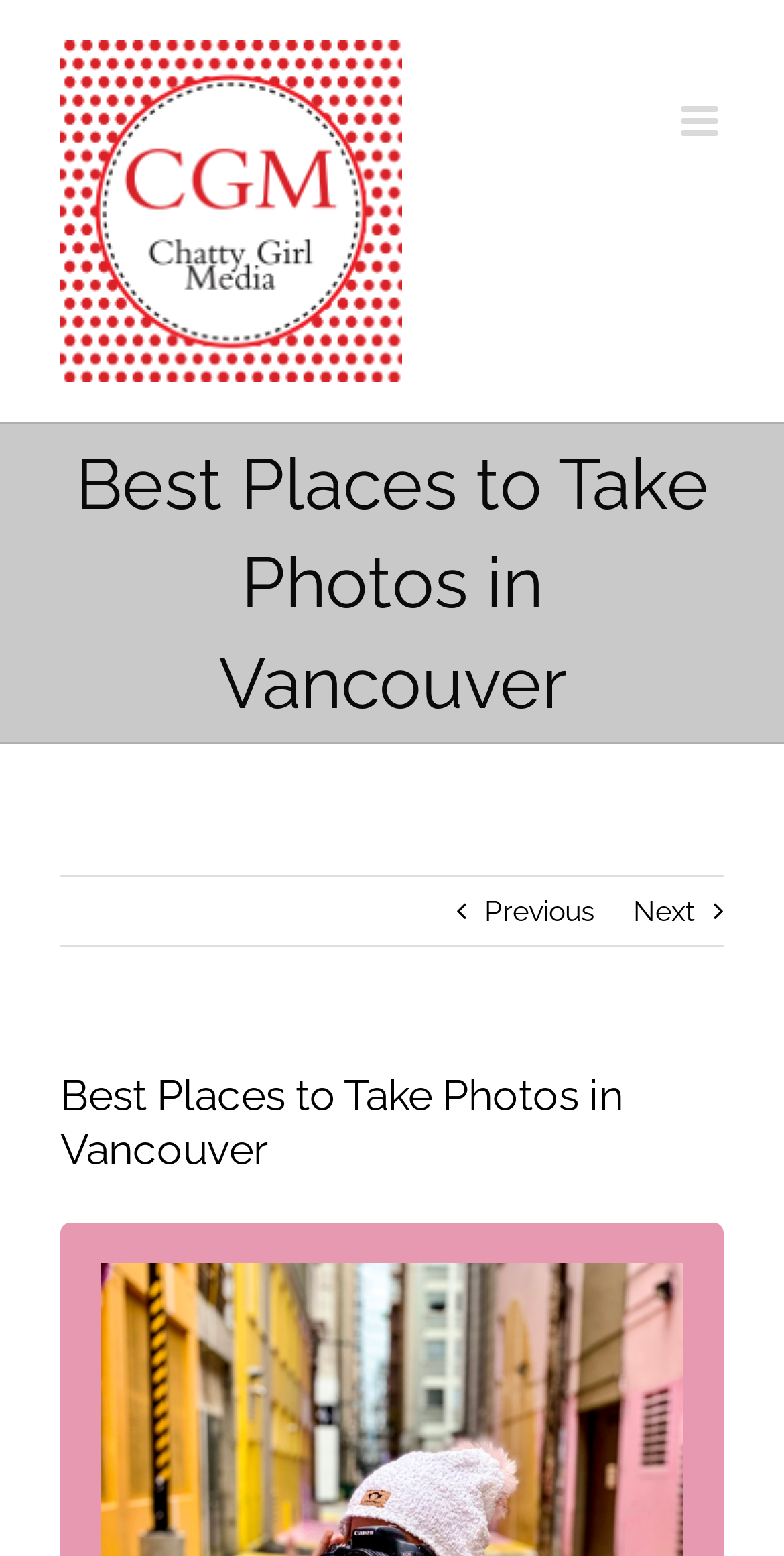Mark the bounding box of the element that matches the following description: "alt="Chatty Girl Media Logo"".

[0.077, 0.026, 0.513, 0.246]